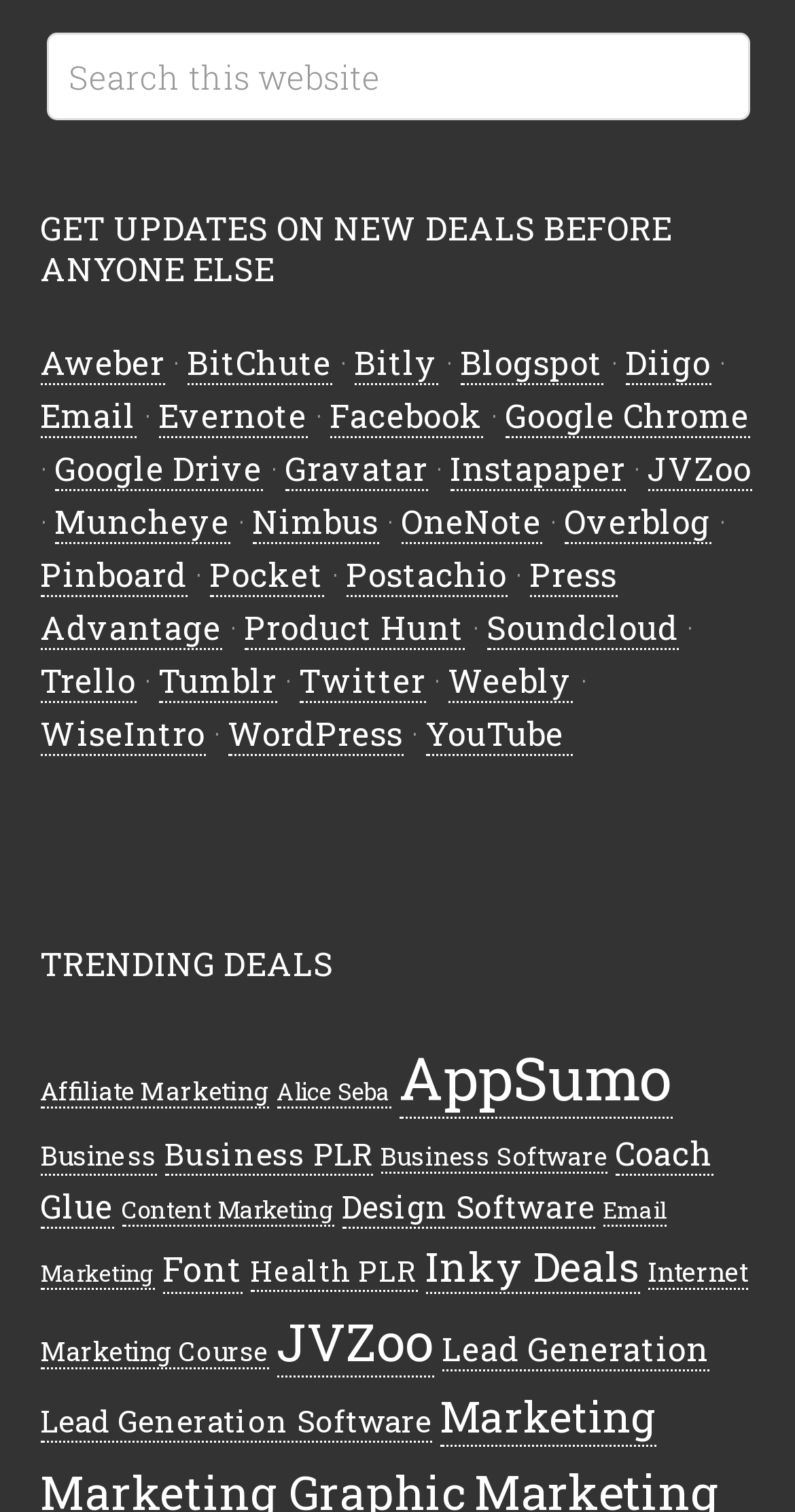Please determine the bounding box coordinates for the element that should be clicked to follow these instructions: "Search this website".

[0.058, 0.022, 0.942, 0.08]